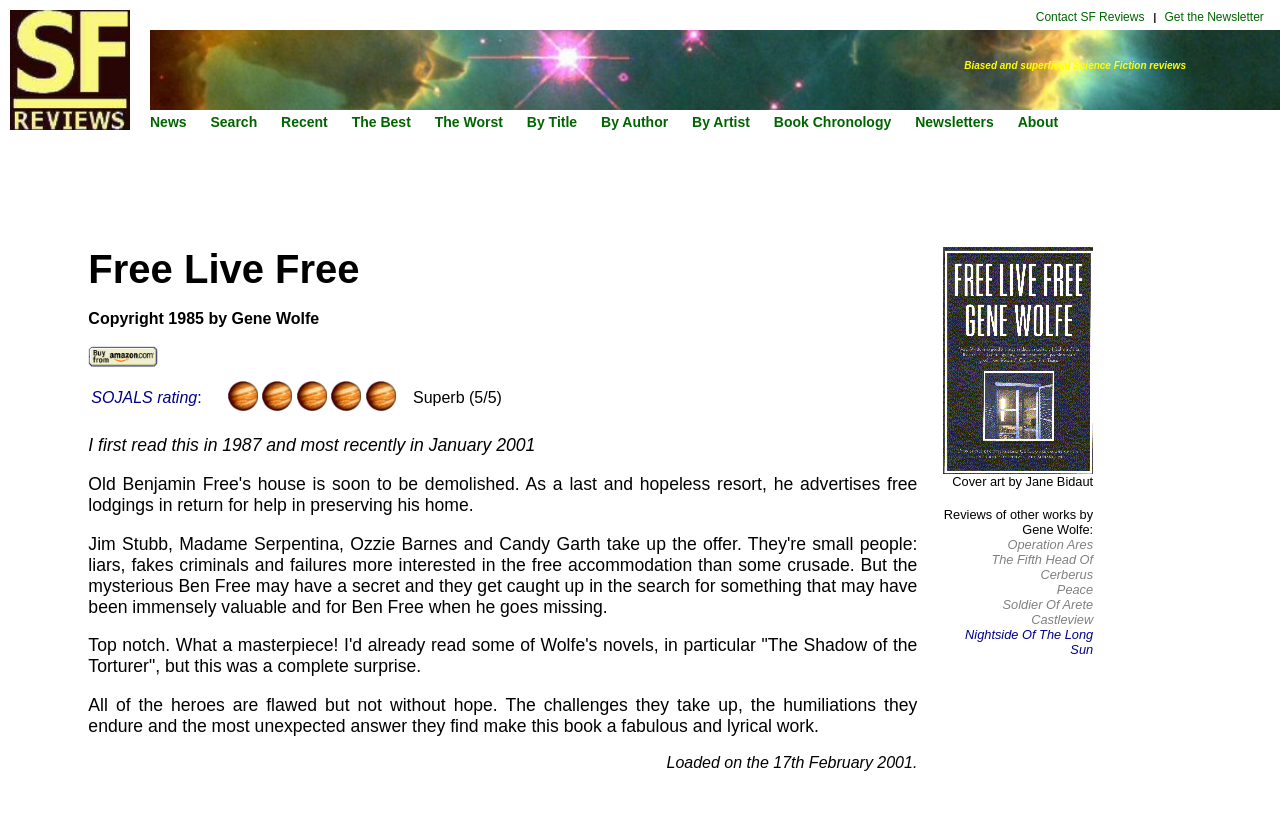Answer this question using a single word or a brief phrase:
What is the name of the artist who created the cover art for the book 'Free Live Free'?

Jane Bidaut